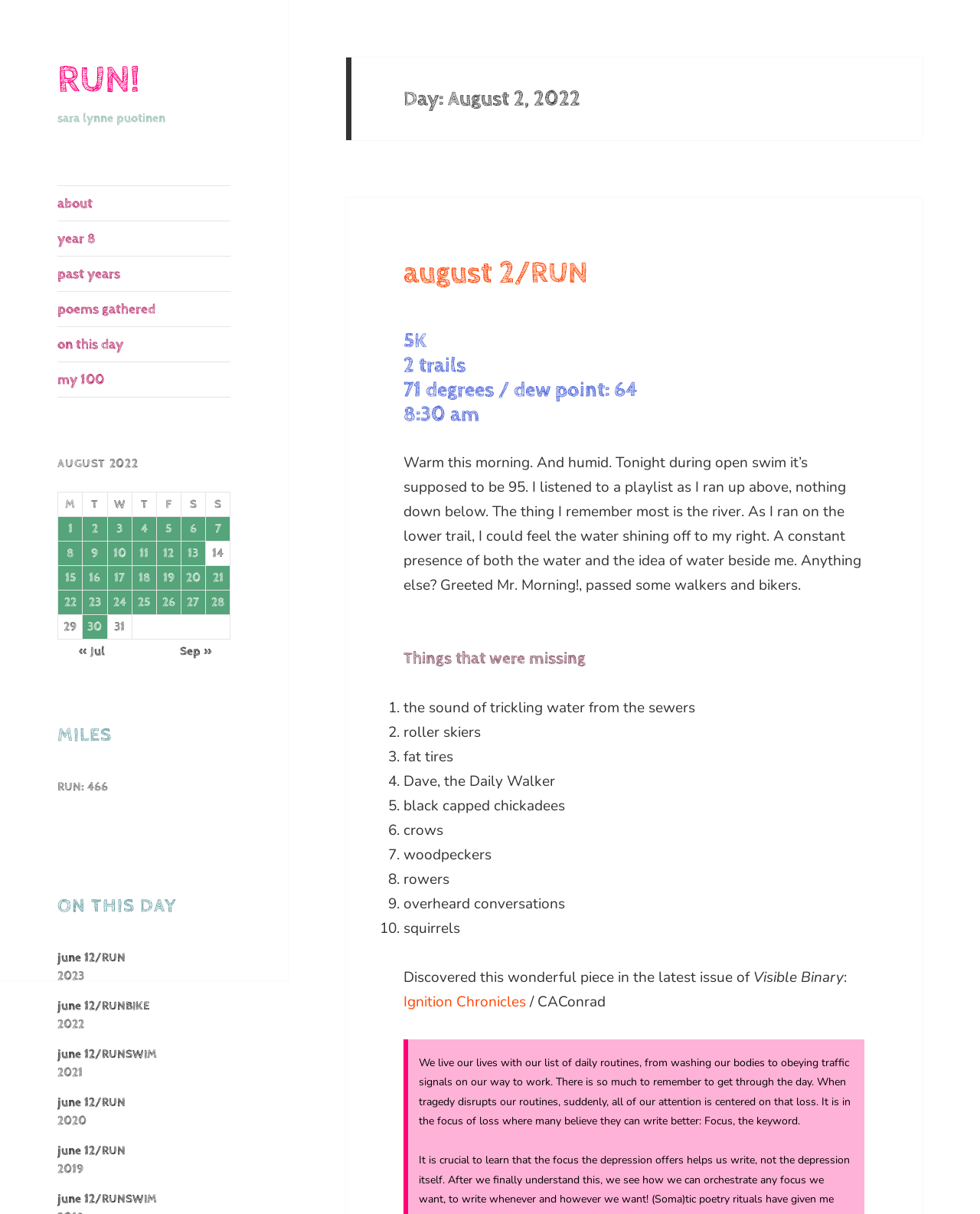Identify the bounding box coordinates of the clickable region required to complete the instruction: "view posts published on August 2, 2022". The coordinates should be given as four float numbers within the range of 0 and 1, i.e., [left, top, right, bottom].

[0.085, 0.426, 0.11, 0.446]